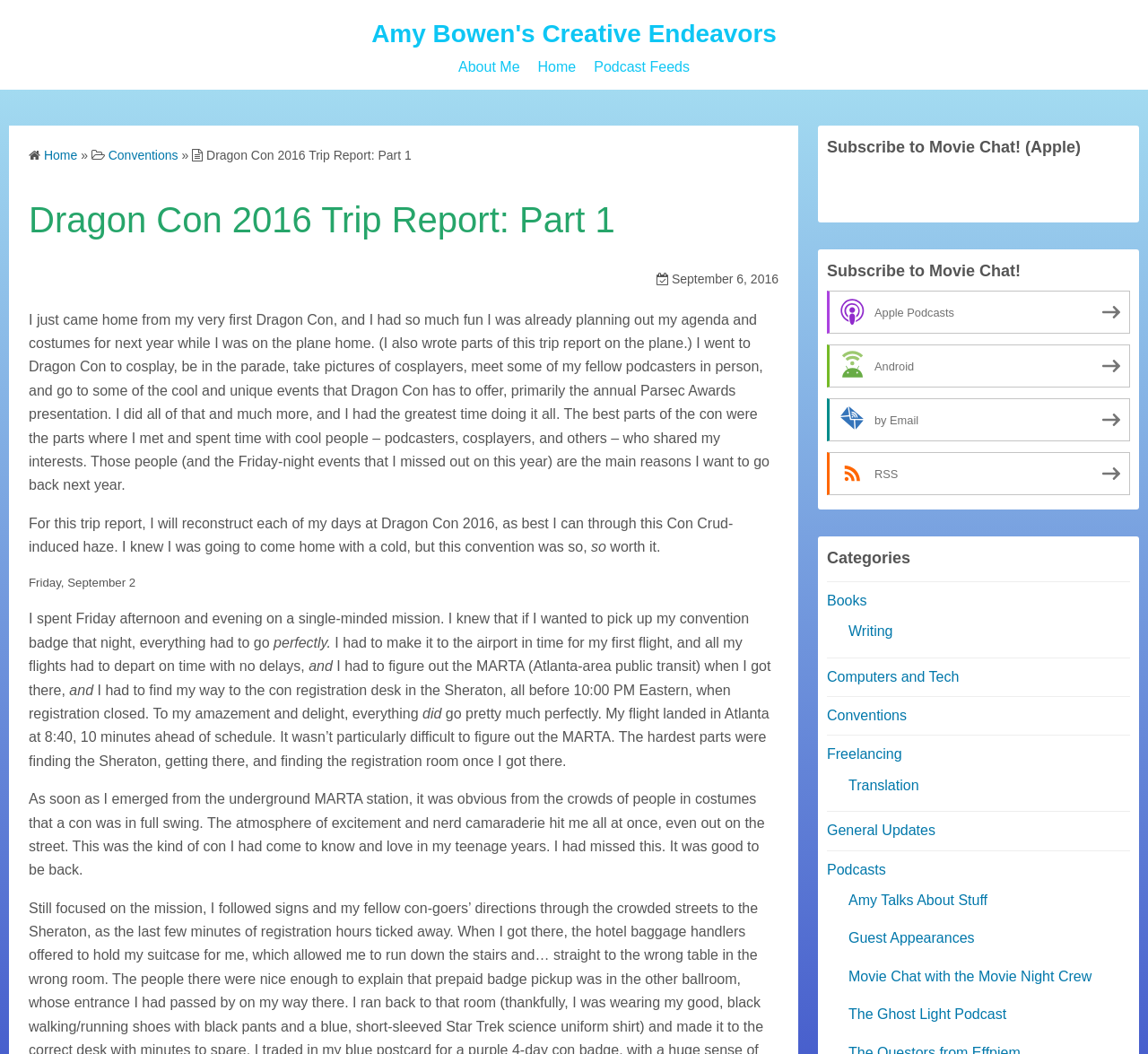Provide the bounding box coordinates for the area that should be clicked to complete the instruction: "Click on 'Home'".

[0.461, 0.043, 0.51, 0.085]